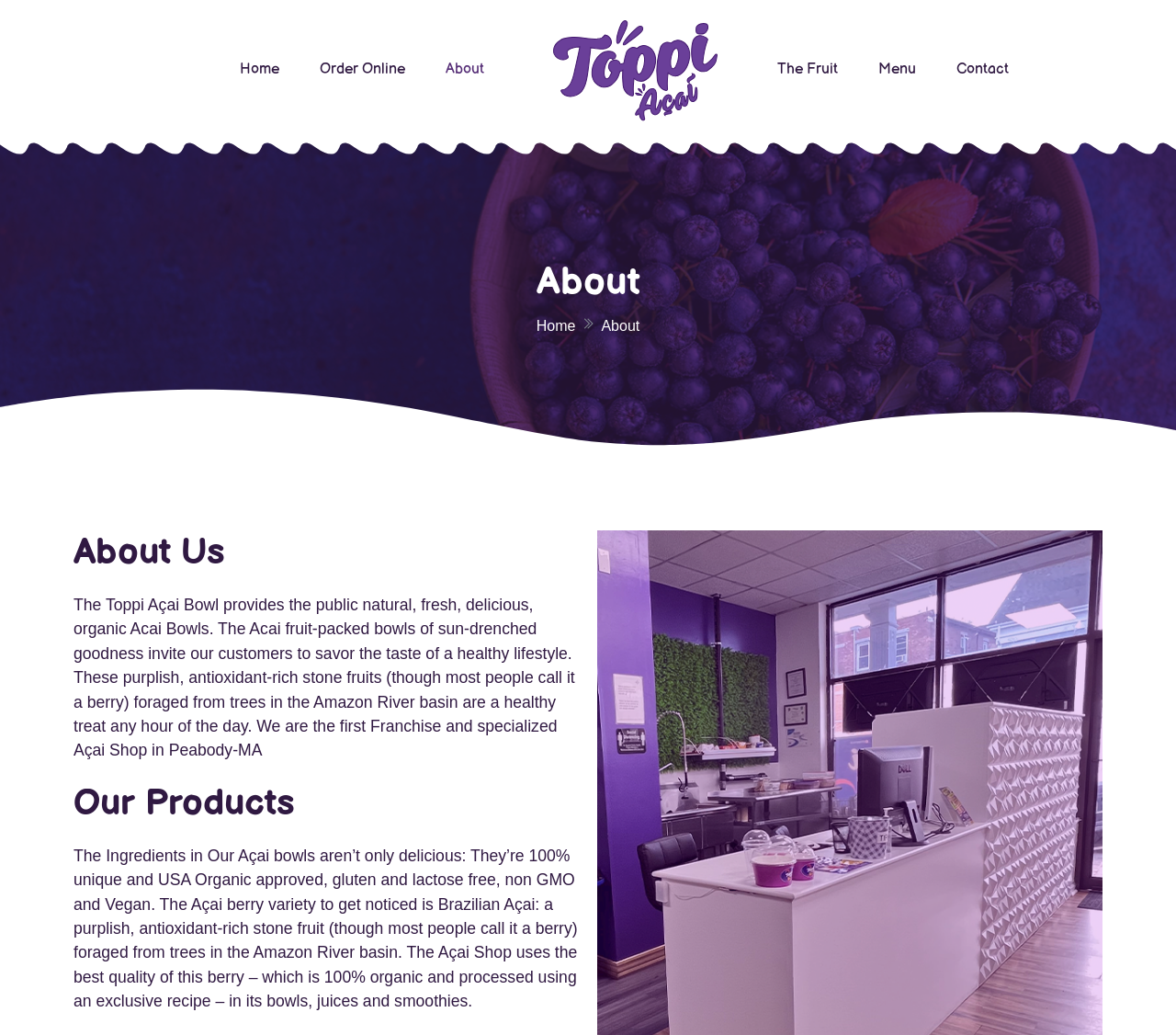Analyze the image and deliver a detailed answer to the question: What is the benefit of consuming Acai fruits?

According to the webpage content, specifically the section 'About Us', it is mentioned that the Acai fruits are antioxidant-rich, which implies that they have health benefits.